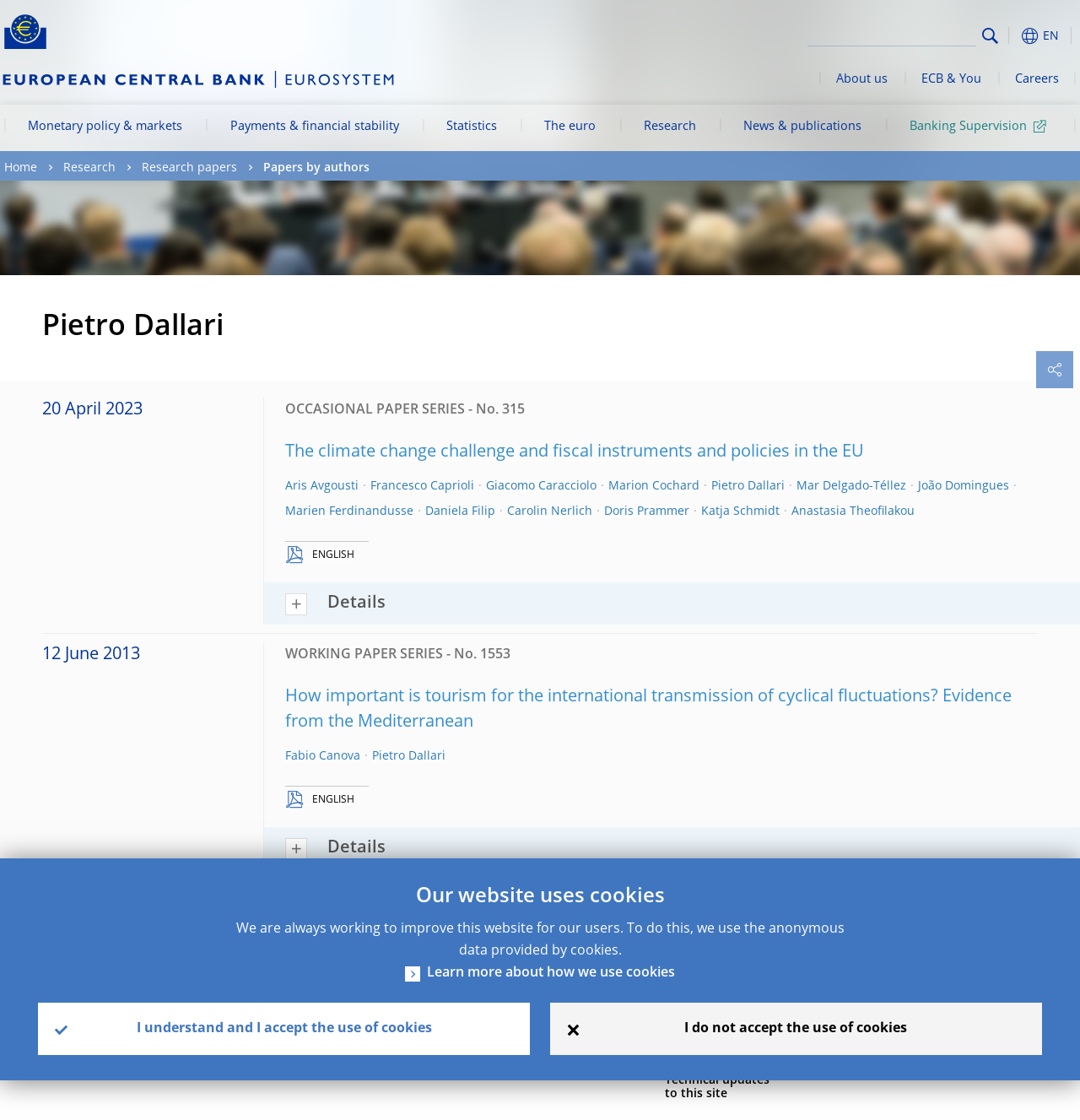Offer a thorough description of the webpage.

This webpage is about Pietro Dallari, a researcher or author, and displays a list of his papers. At the top left corner, there is a logo of the European Central Bank, which is a yellow Euro sign surrounded by yellow stars centered in a dark blue circle resting on a dark blue base. Next to the logo, there is a navigation menu with links to various sections of the website, including "Monetary policy & markets", "Payments & financial stability", "Statistics", and more.

Below the navigation menu, there is a search bar where users can input keywords to search for specific papers. On the right side of the search bar, there is a button with a flag icon, which likely allows users to switch the language of the website.

The main content of the webpage is a list of papers authored or co-authored by Pietro Dallari. Each paper is displayed with its title, publication date, and a list of authors. The papers are listed in a table format with two columns, where the left column displays the publication date and the right column displays the paper title and authors.

There are 2 papers listed on this webpage. The first paper, "OCCASIONAL PAPER SERIES - No. 315", was published on 20 April 2023 and has 8 authors, including Pietro Dallari. The second paper, "WORKING PAPER SERIES - No. 1553", was published on 12 June 2013 and has 2 authors, including Pietro Dallari.

At the bottom of the webpage, there are links to the site directory, social media profiles, and other useful links, such as "Work with us", "Glossary", and "Other institutions". There are also links to corporate policies, including "Data Protection" and "Disclaimer & Copyright".